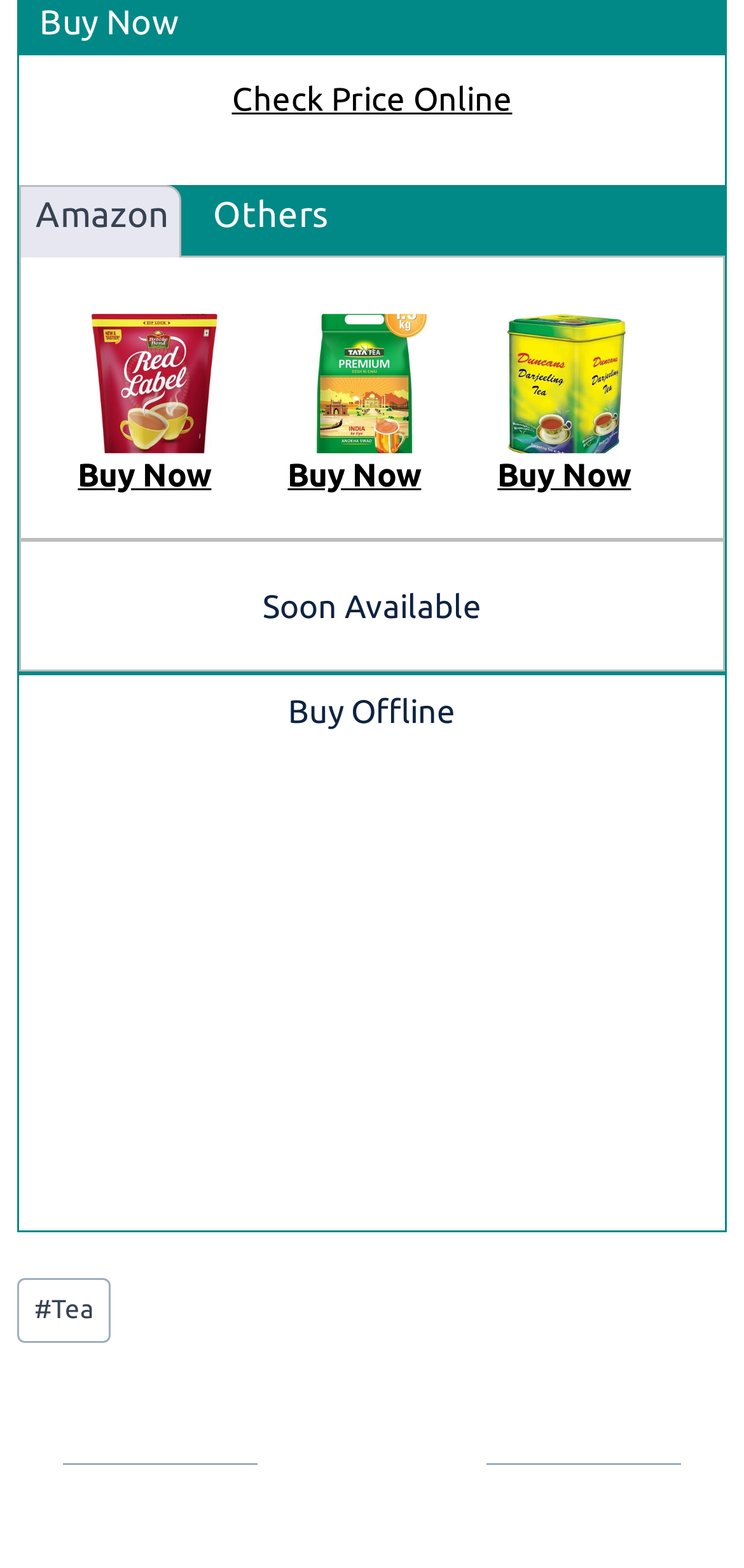Respond concisely with one word or phrase to the following query:
What is the purpose of the 'Check Price Online' link?

To check price online